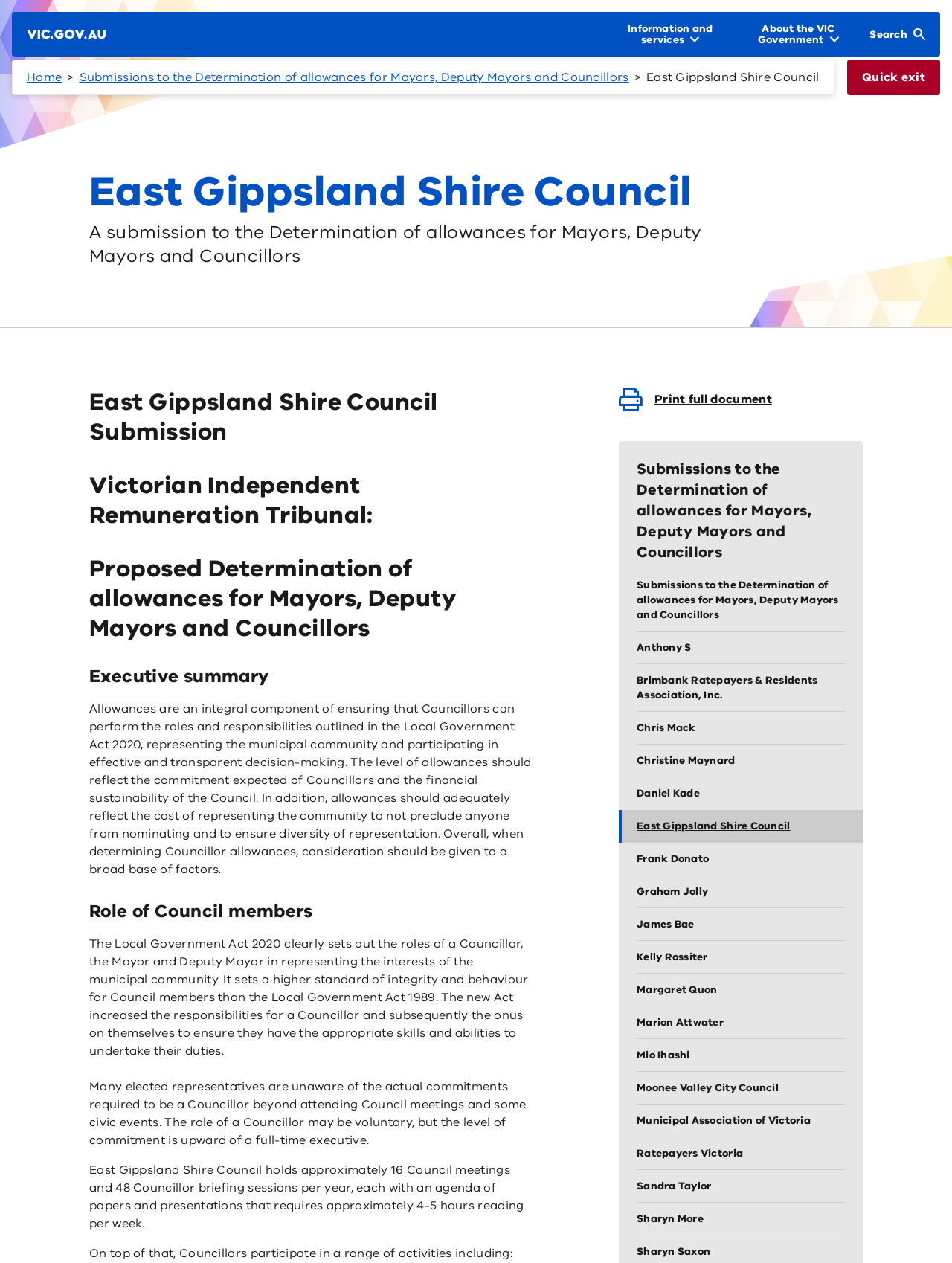Identify the bounding box for the given UI element using the description provided. Coordinates should be in the format (top-left x, top-left y, bottom-right x, bottom-right y) and must be between 0 and 1. Here is the description: Frank Donato

[0.65, 0.667, 0.906, 0.693]